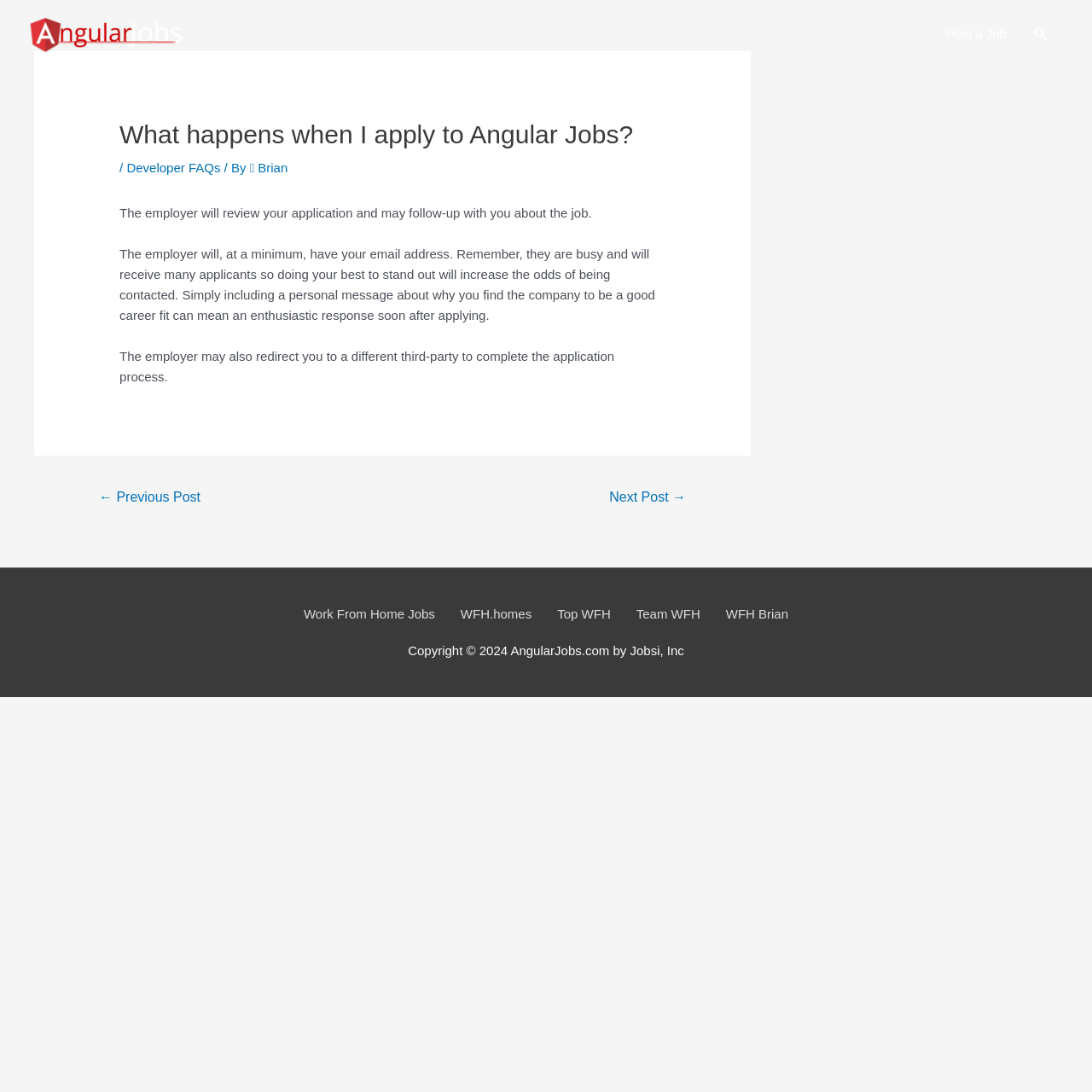Extract the bounding box coordinates for the described element: "Screen Recorder". The coordinates should be represented as four float numbers between 0 and 1: [left, top, right, bottom].

None